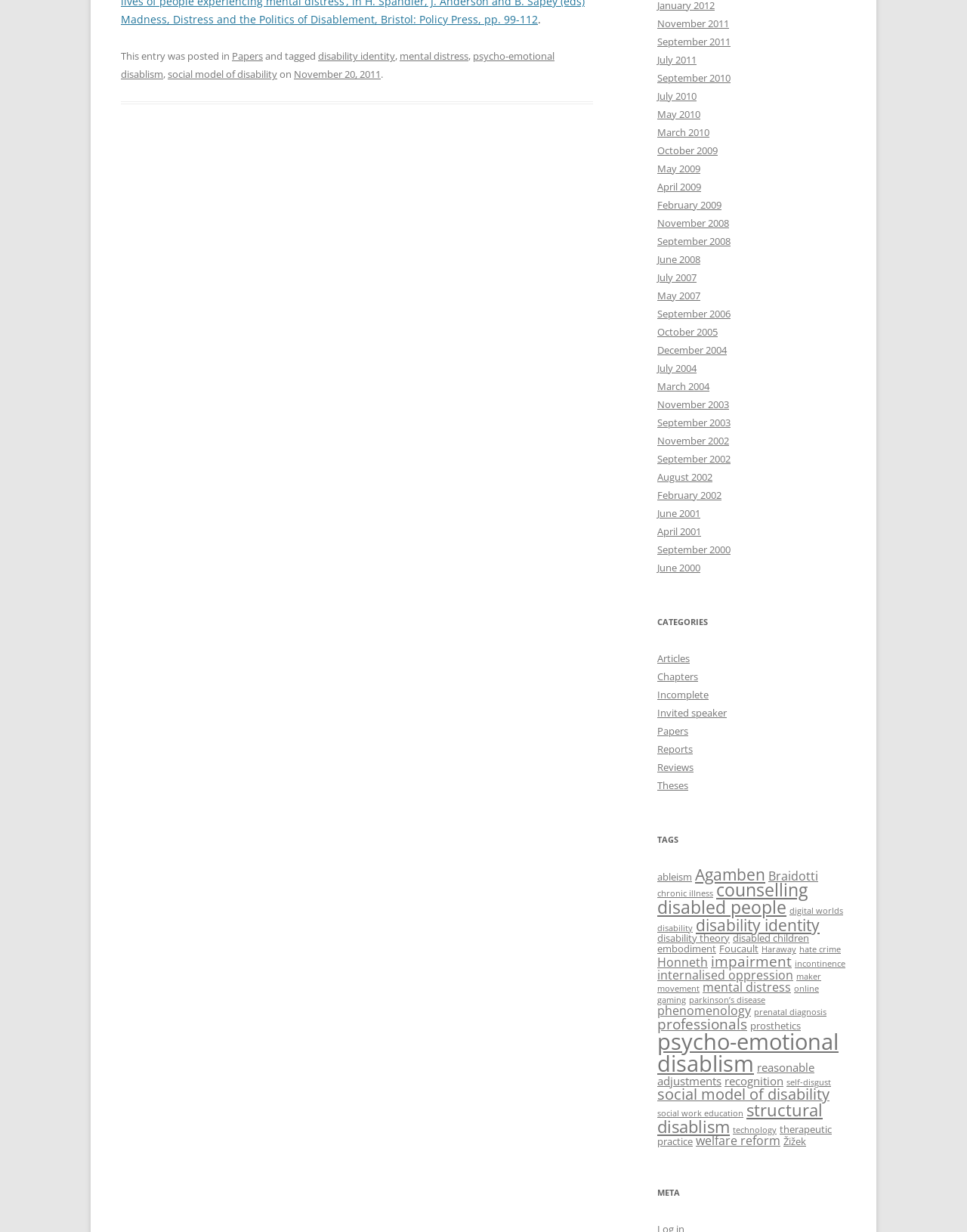Provide a brief response in the form of a single word or phrase:
What is the tag associated with 9 items that starts with 'A'?

Agamben